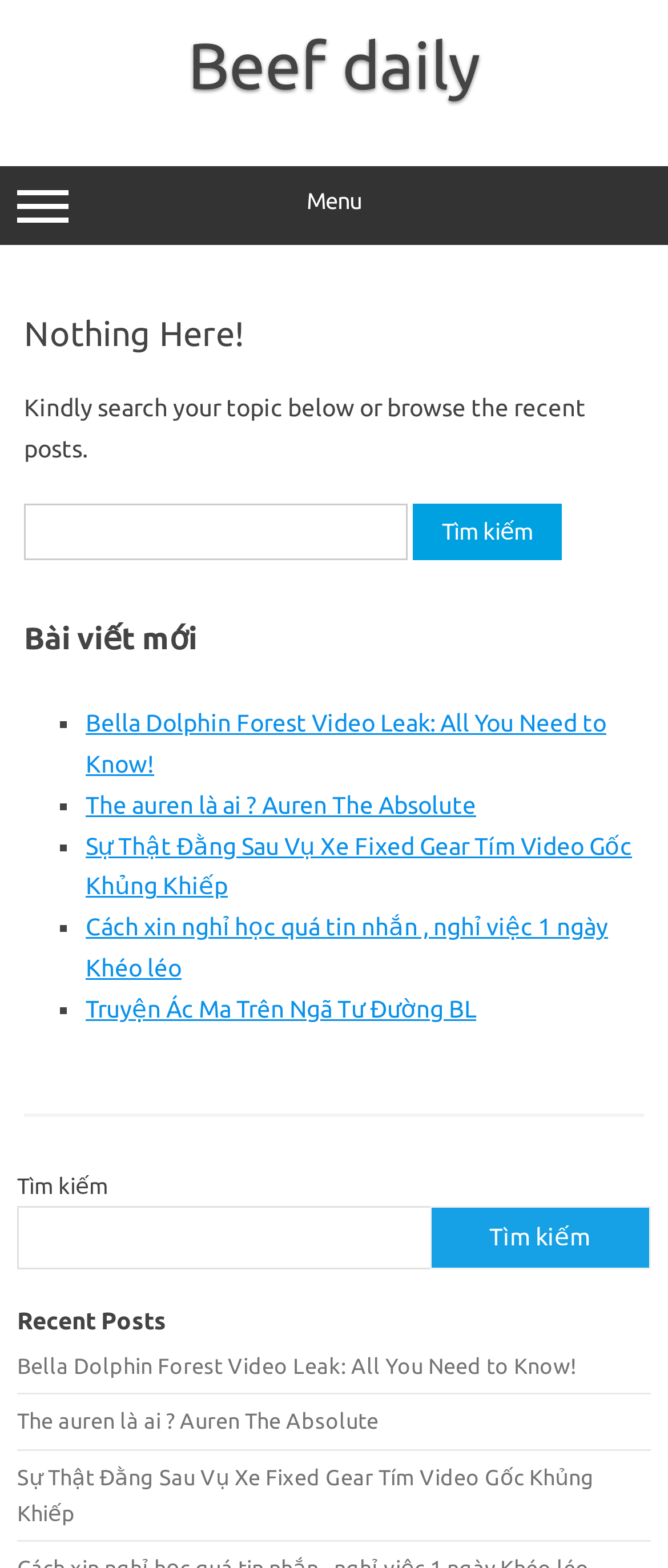How many recent posts are listed?
Look at the image and construct a detailed response to the question.

The webpage lists recent posts under the heading 'Recent Posts'. There are four links listed, each representing a recent post.